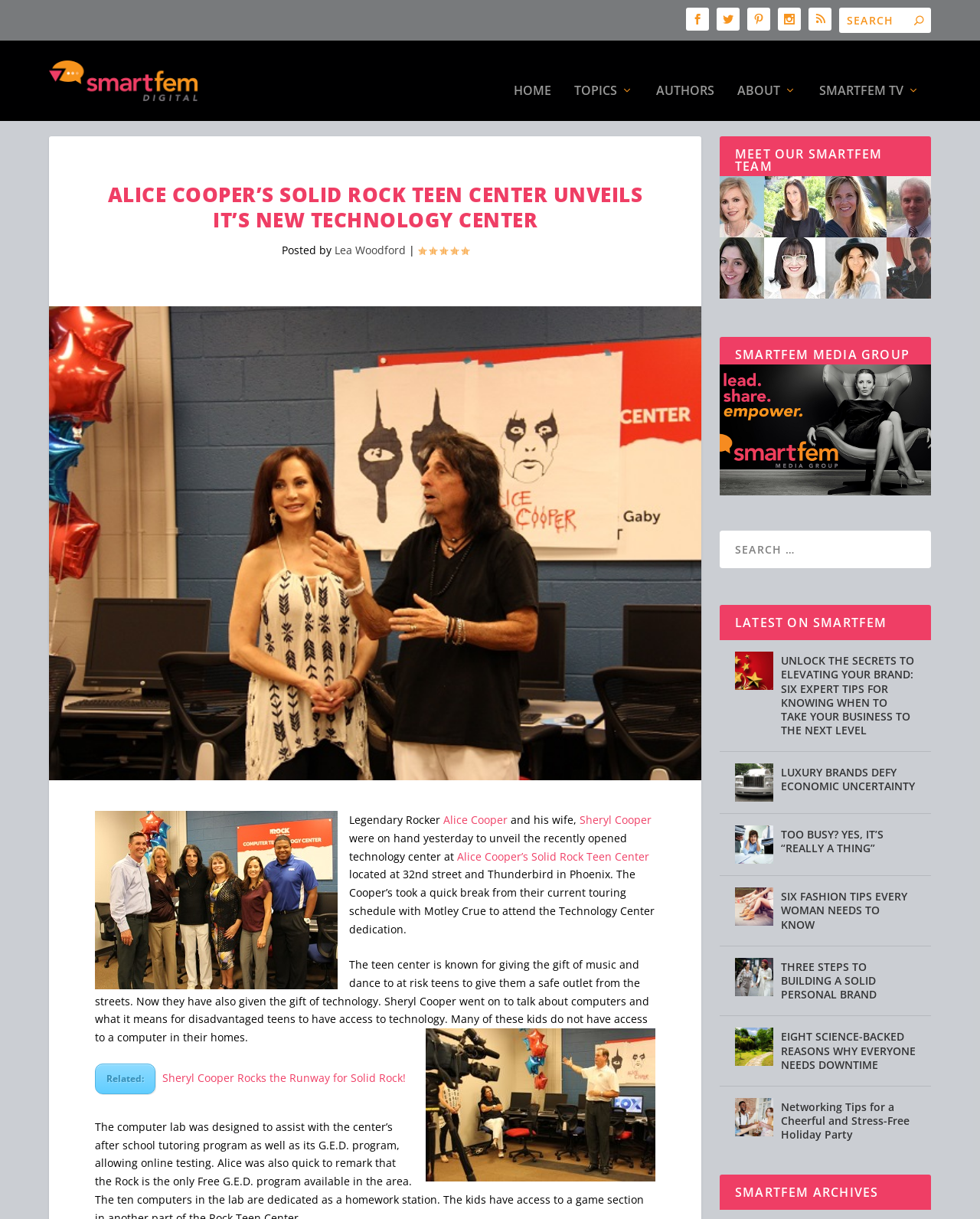Identify the bounding box coordinates of the part that should be clicked to carry out this instruction: "View the 'RECENT POSTS'".

None